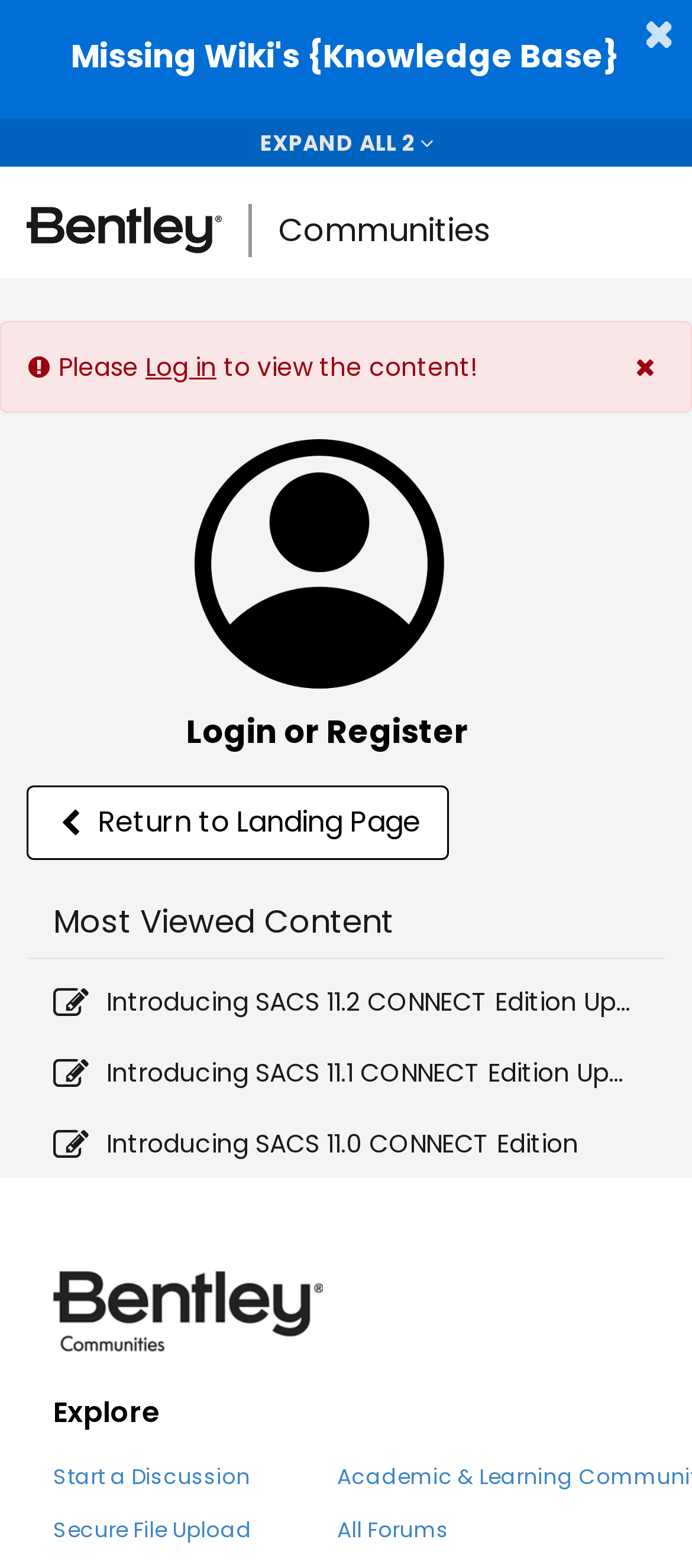What is the purpose of the 'Close' button?
Use the image to answer the question with a single word or phrase.

To close a dialog